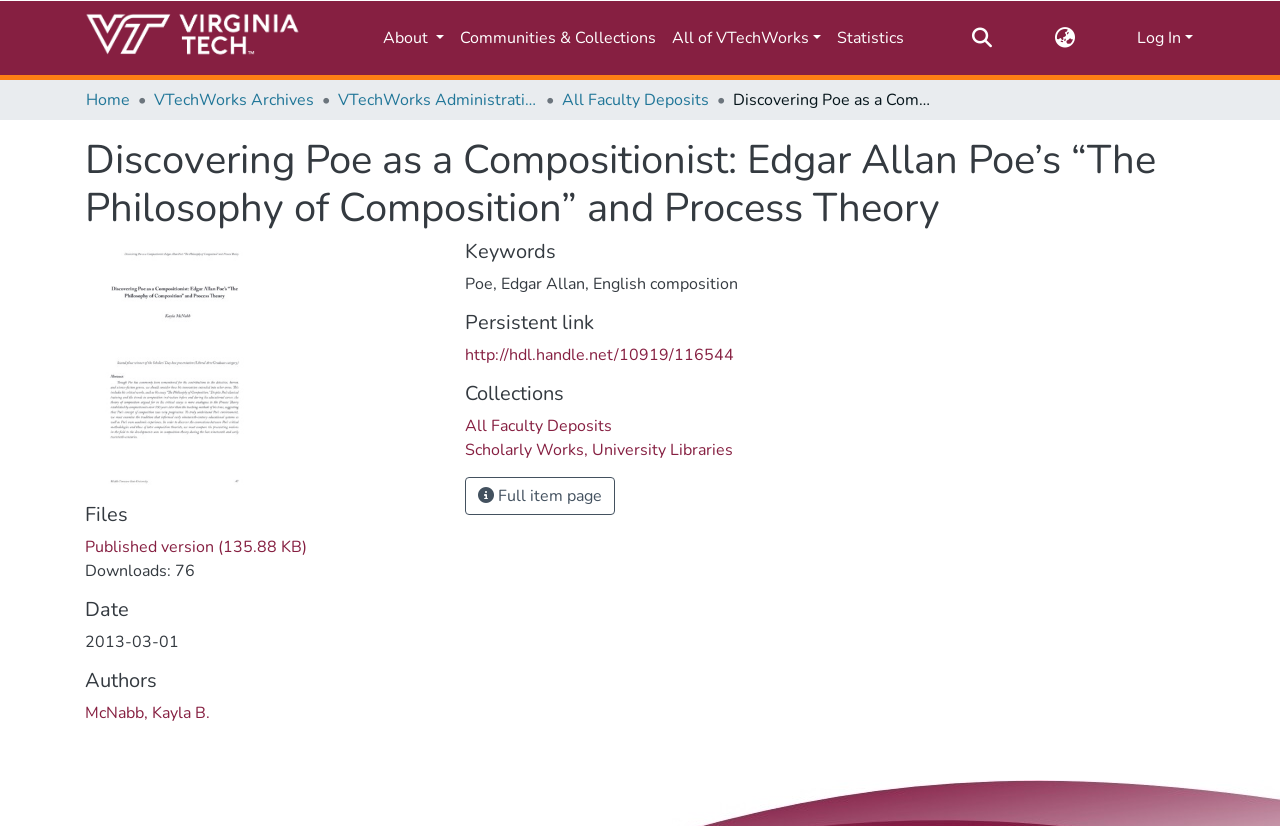Kindly determine the bounding box coordinates for the area that needs to be clicked to execute this instruction: "Call the phone number".

None